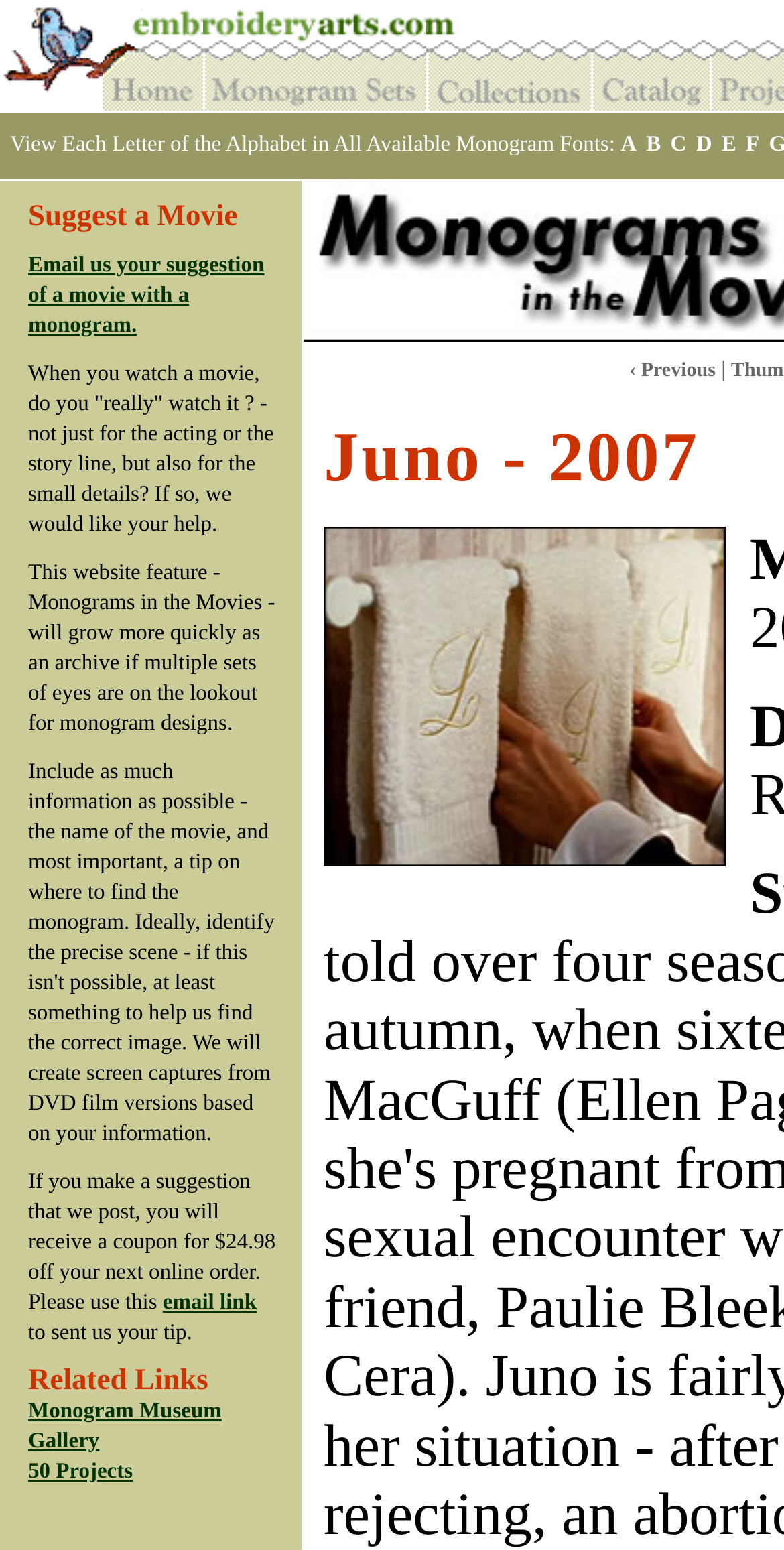Craft a detailed narrative of the webpage's structure and content.

This webpage is about Embroidery Arts, specializing in designs for computerized embroidery machines since 1996. At the top, there are six images of "Embroidery Arts Monograms" arranged horizontally, taking up the full width of the page. Below these images, there are five links: "EmbroideryArts", "Monogram Styles", "Collections", and "EmbroideryArts Catalog", each with an accompanying image.

On the left side of the page, there is a section with a heading "View Each Letter of the Alphabet in All Available Monogram Fonts:". Below this heading, there are links to individual letters of the alphabet, from "A" to "F", allowing users to view each letter in different monogram fonts.

On the right side of the page, there is a section with a long paragraph of text describing a feature called "Monograms in the Movies". This section explains that the website is looking for help from users to identify monogram designs in movies and provides an email link to submit suggestions. The section also includes links to related pages, such as the "Monogram Museum" and "Gallery".

At the bottom of the page, there is a link to "‹ Previous" and a large image that takes up most of the width of the page.